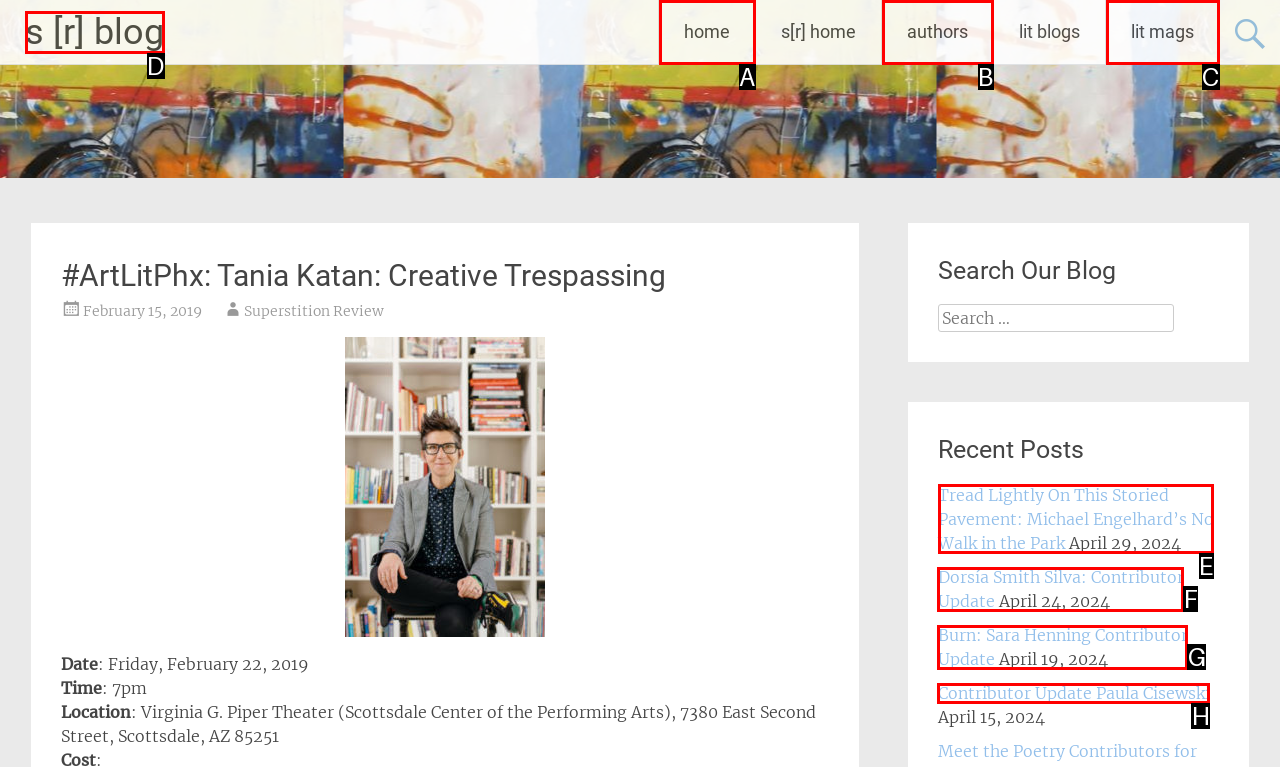Which option should be clicked to execute the task: Read the news article about Nigeria rolling out broadband?
Reply with the letter of the chosen option.

None